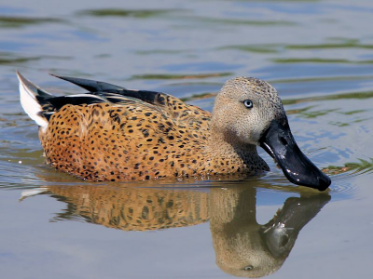Where was the photograph taken?
Kindly give a detailed and elaborate answer to the question.

According to the caption, the photograph of the Red Shoveler was taken in Slimbridge in May 2013 by the photographer Nigel Key, which provides context about the location and timing of the image.